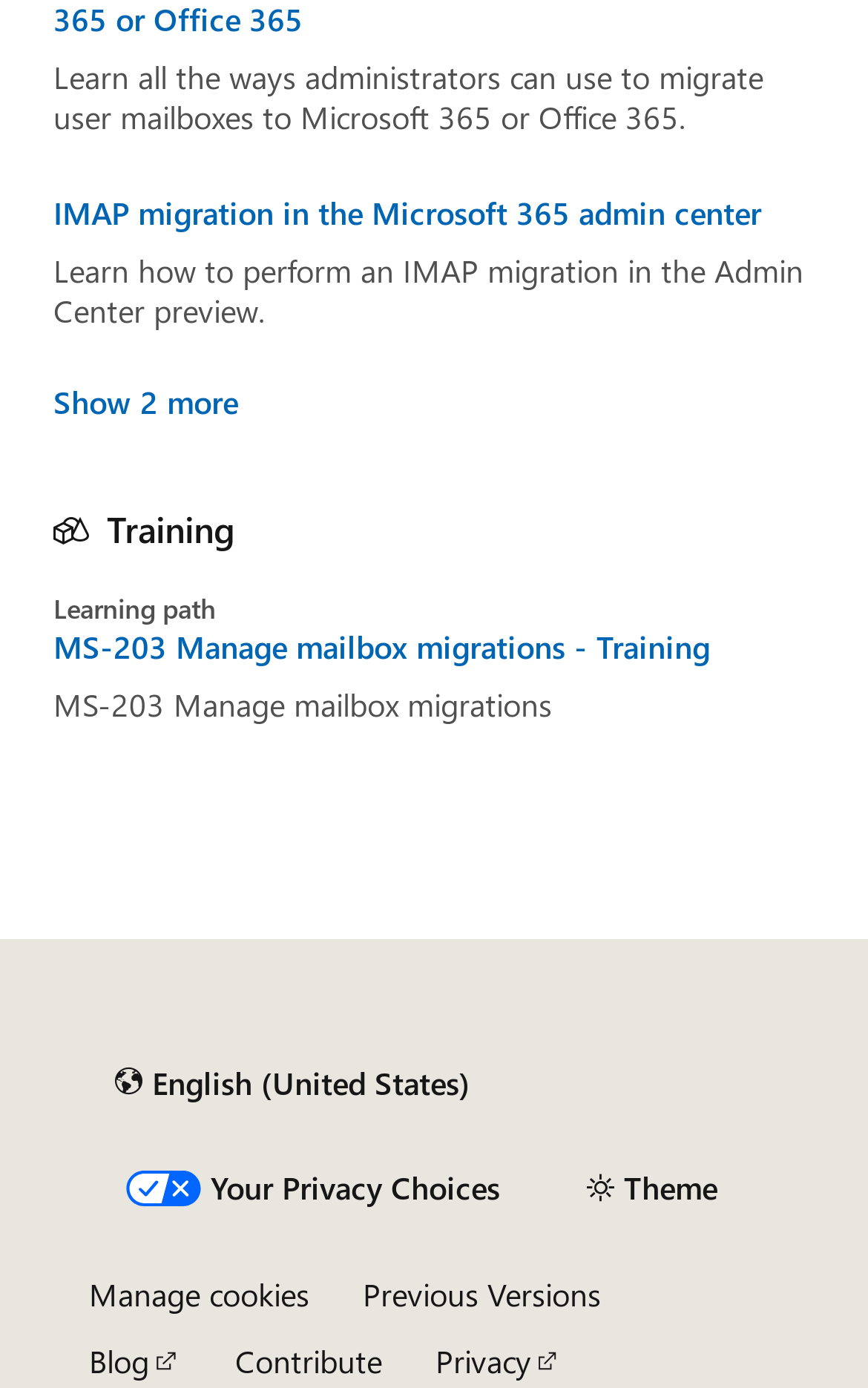Could you specify the bounding box coordinates for the clickable section to complete the following instruction: "Manage cookies"?

[0.103, 0.921, 0.356, 0.947]